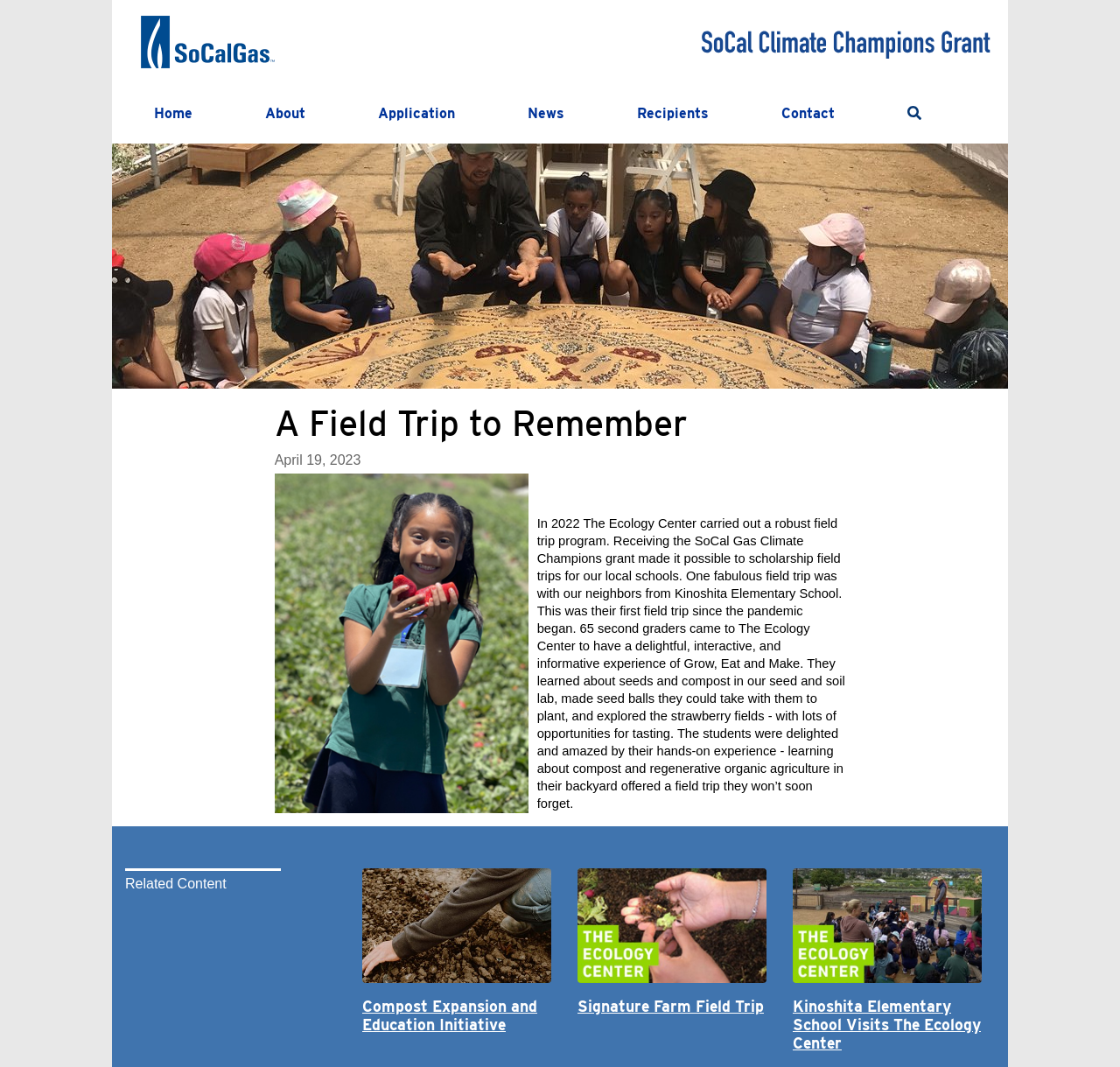What is the main topic of the webpage?
Refer to the image and give a detailed answer to the question.

Based on the webpage content, especially the heading 'A Field Trip to Remember' and the text describing the field trip experience of Kinoshita Elementary School, it can be inferred that the main topic of the webpage is a field trip.